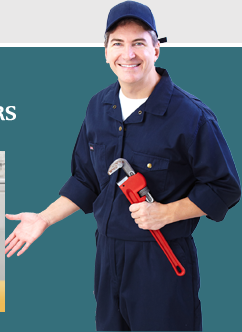What is the plumber holding in his right hand?
Answer with a single word or phrase, using the screenshot for reference.

A large adjustable wrench